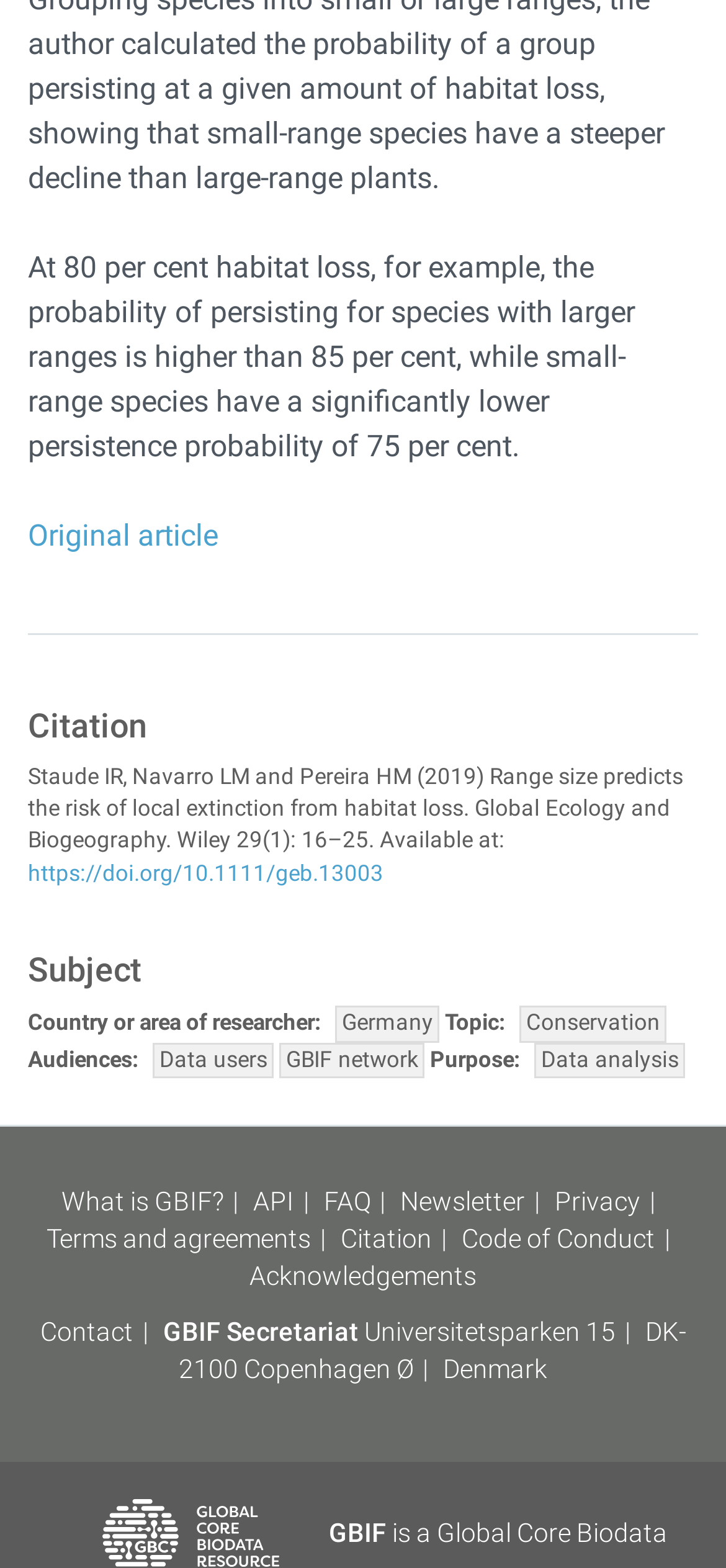Could you highlight the region that needs to be clicked to execute the instruction: "Get information about Conservation"?

[0.715, 0.642, 0.918, 0.665]